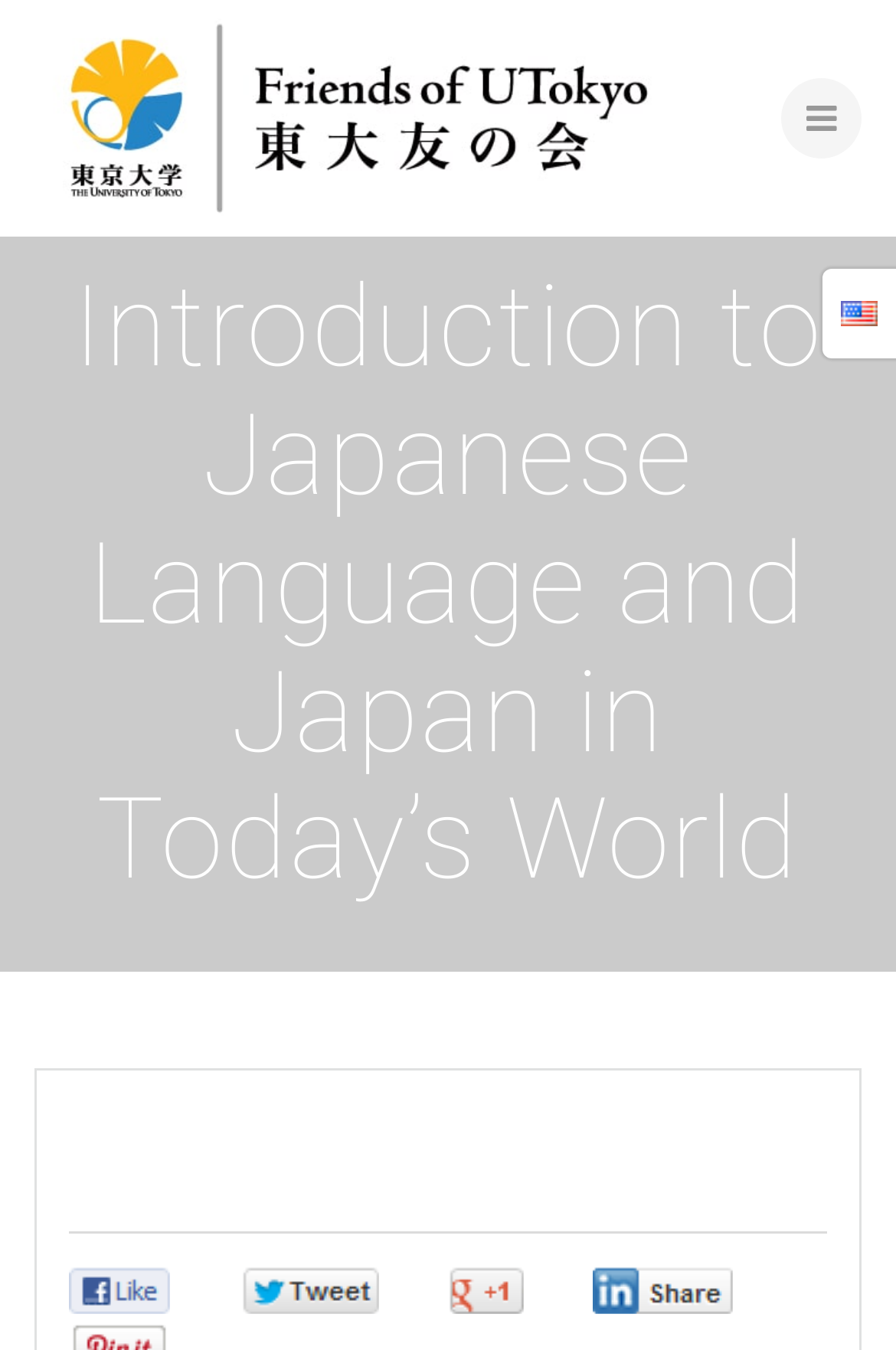Please predict the bounding box coordinates (top-left x, top-left y, bottom-right x, bottom-right y) for the UI element in the screenshot that fits the description: Google+0

[0.5, 0.937, 0.692, 0.979]